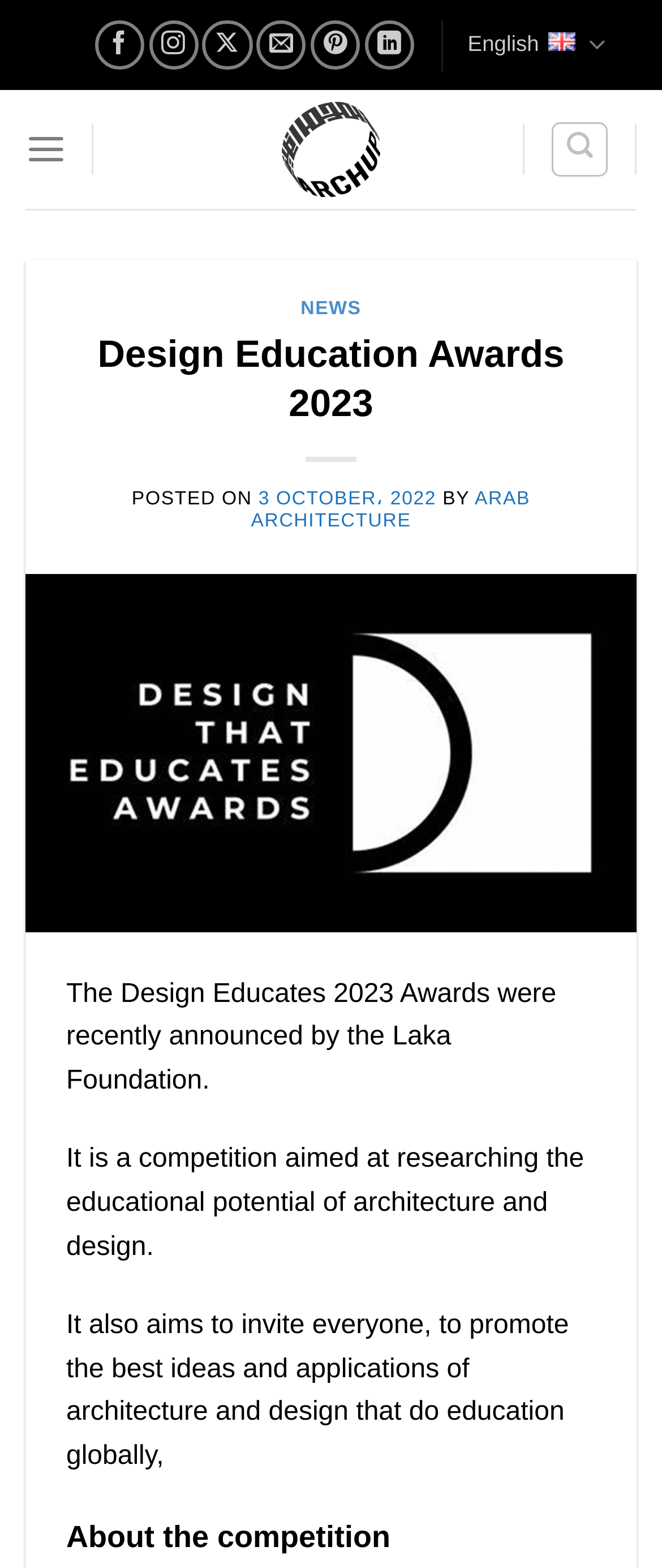How many social media links are available?
Based on the image content, provide your answer in one word or a short phrase.

7